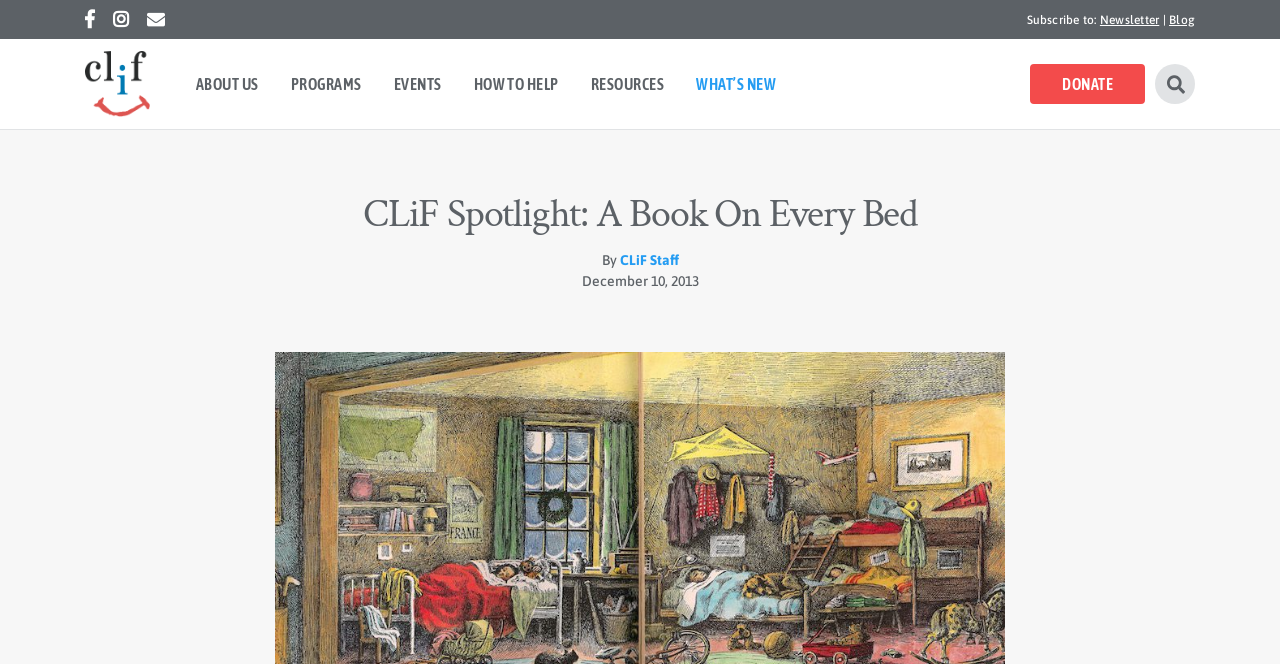Please specify the bounding box coordinates of the region to click in order to perform the following instruction: "Click the 'ABOUT US' button".

[0.141, 0.097, 0.215, 0.157]